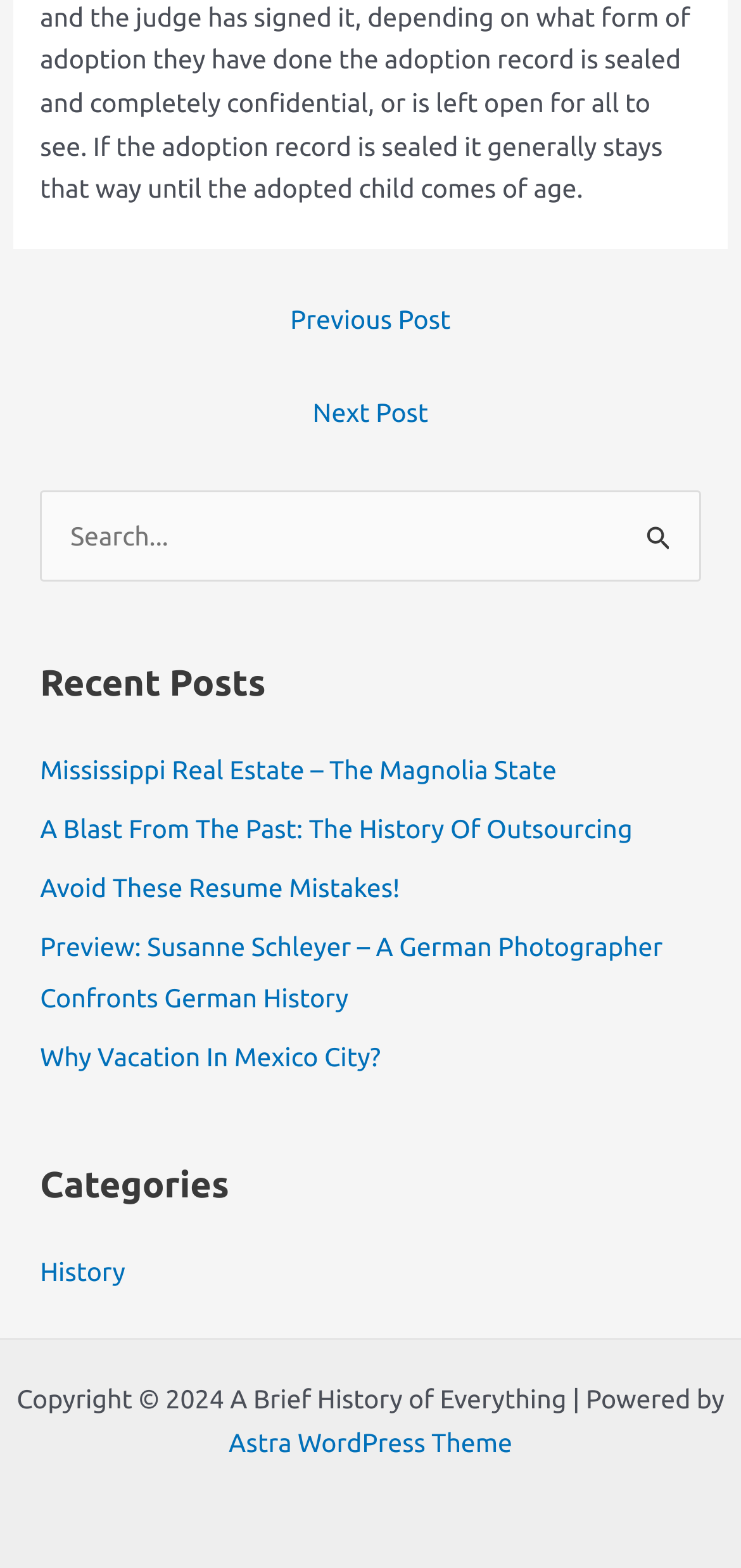Find the bounding box coordinates of the clickable region needed to perform the following instruction: "Search for something". The coordinates should be provided as four float numbers between 0 and 1, i.e., [left, top, right, bottom].

[0.054, 0.312, 0.946, 0.371]